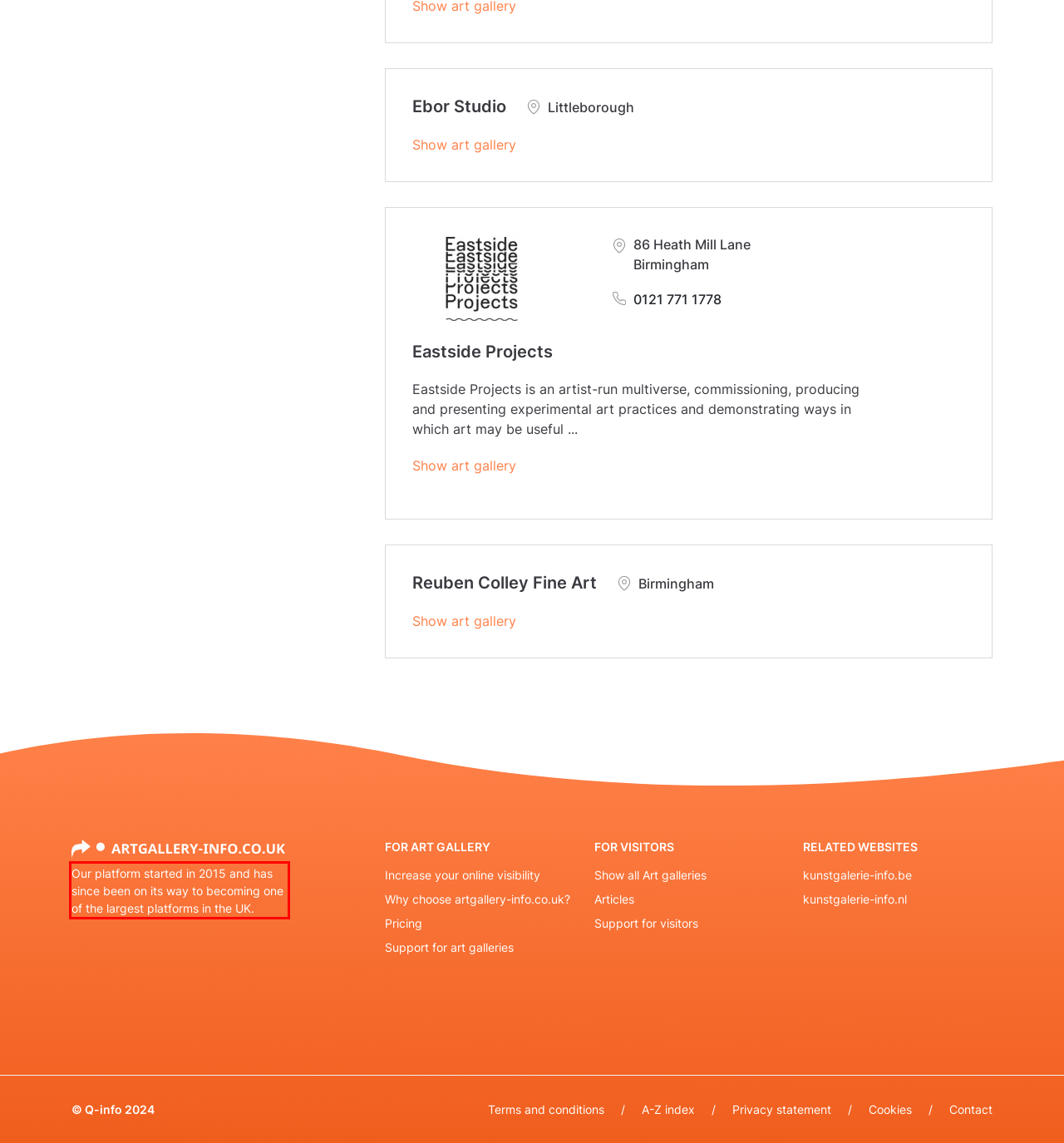Given a webpage screenshot, locate the red bounding box and extract the text content found inside it.

Our platform started in 2015 and has since been on its way to becoming one of the largest platforms in the UK.